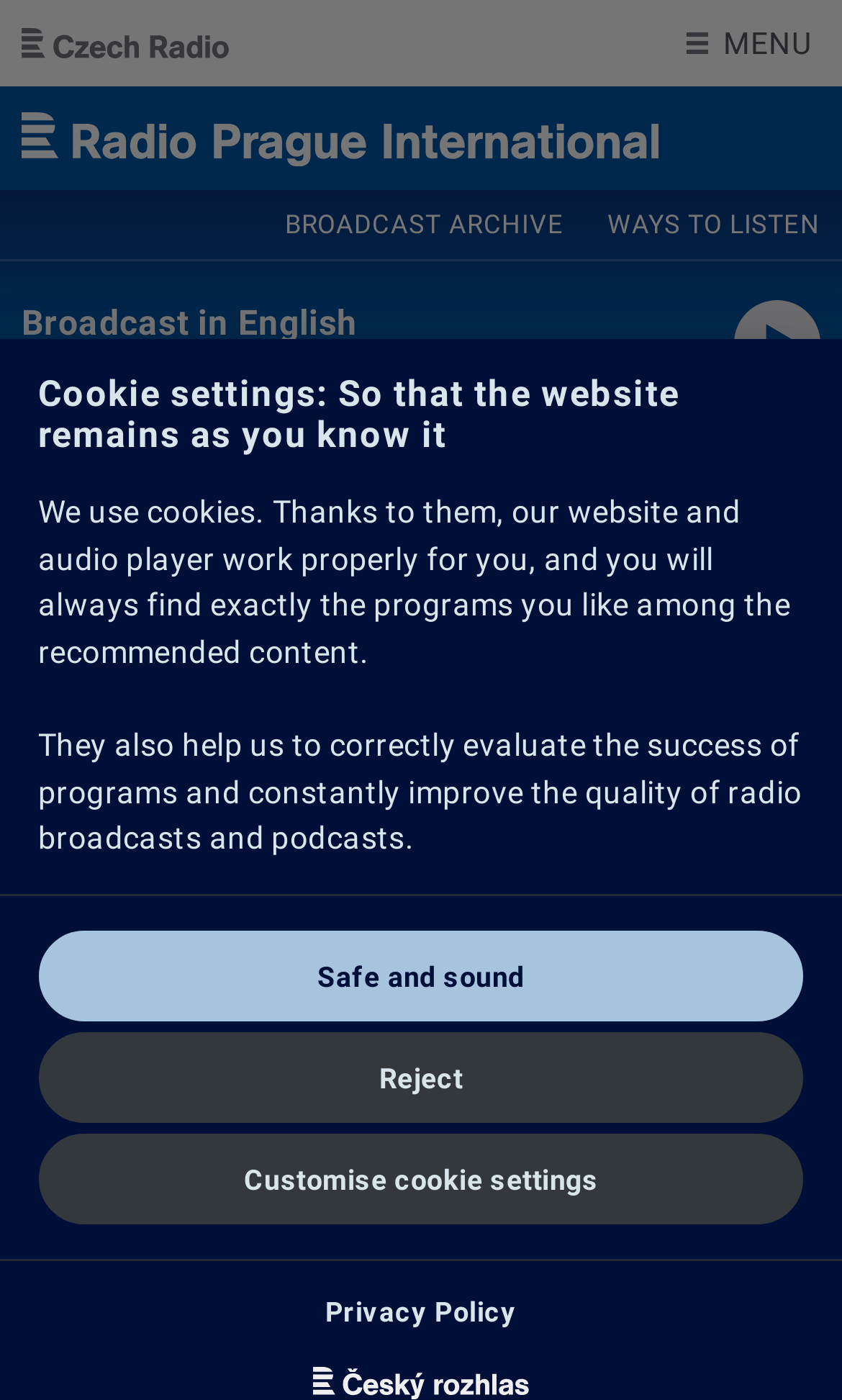Please locate the bounding box coordinates of the element that needs to be clicked to achieve the following instruction: "Go to 'Czech Radio'". The coordinates should be four float numbers between 0 and 1, i.e., [left, top, right, bottom].

[0.026, 0.0, 0.272, 0.062]